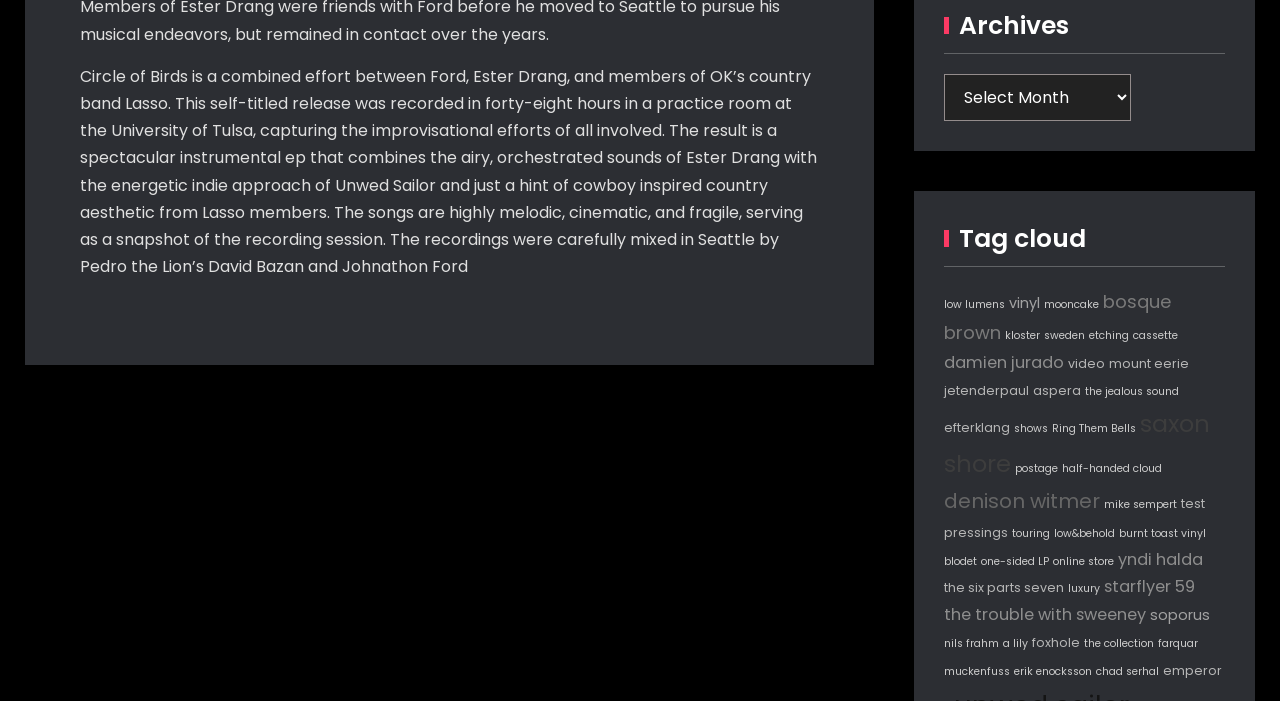Find the bounding box coordinates for the UI element that matches this description: "online store".

[0.823, 0.79, 0.87, 0.811]